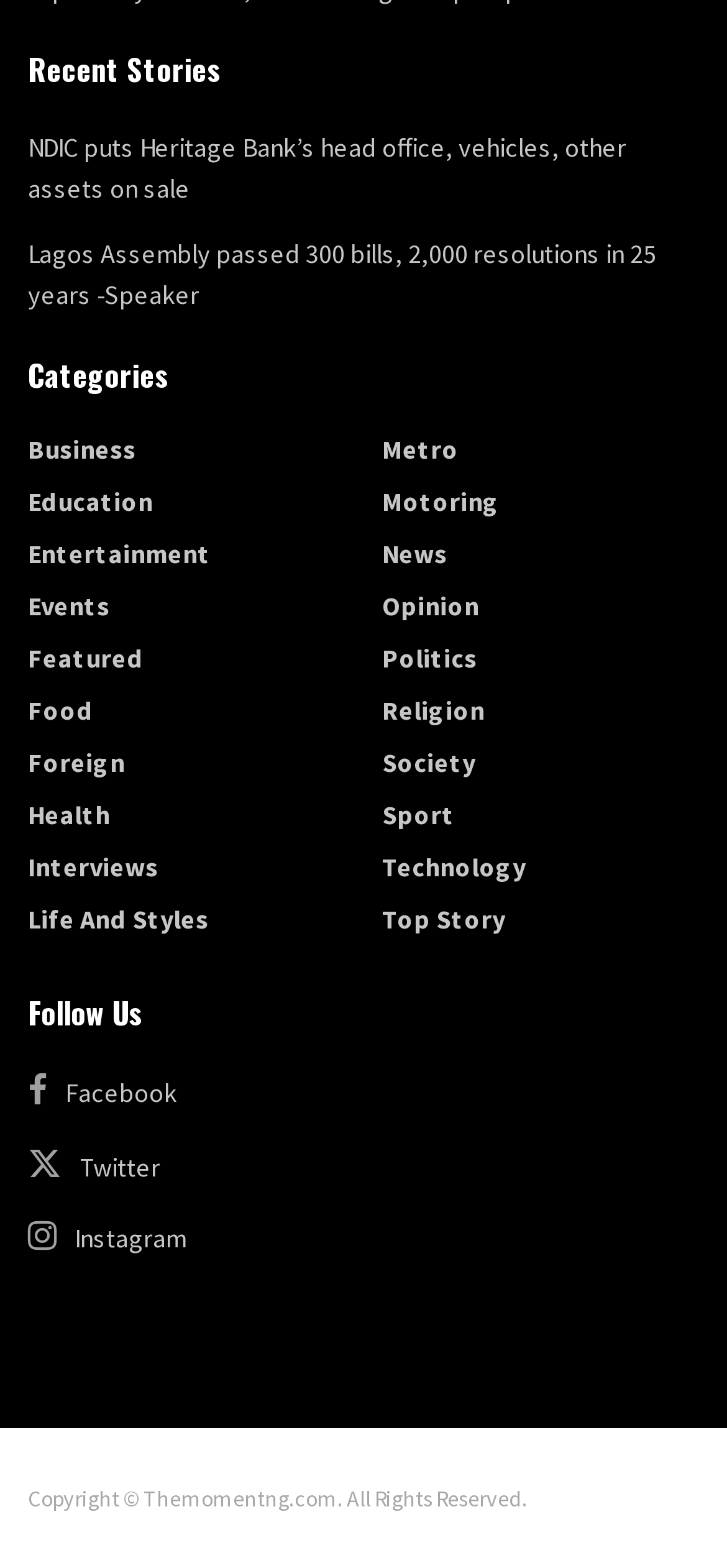Specify the bounding box coordinates of the area that needs to be clicked to achieve the following instruction: "View Top Story".

[0.526, 0.576, 0.695, 0.597]